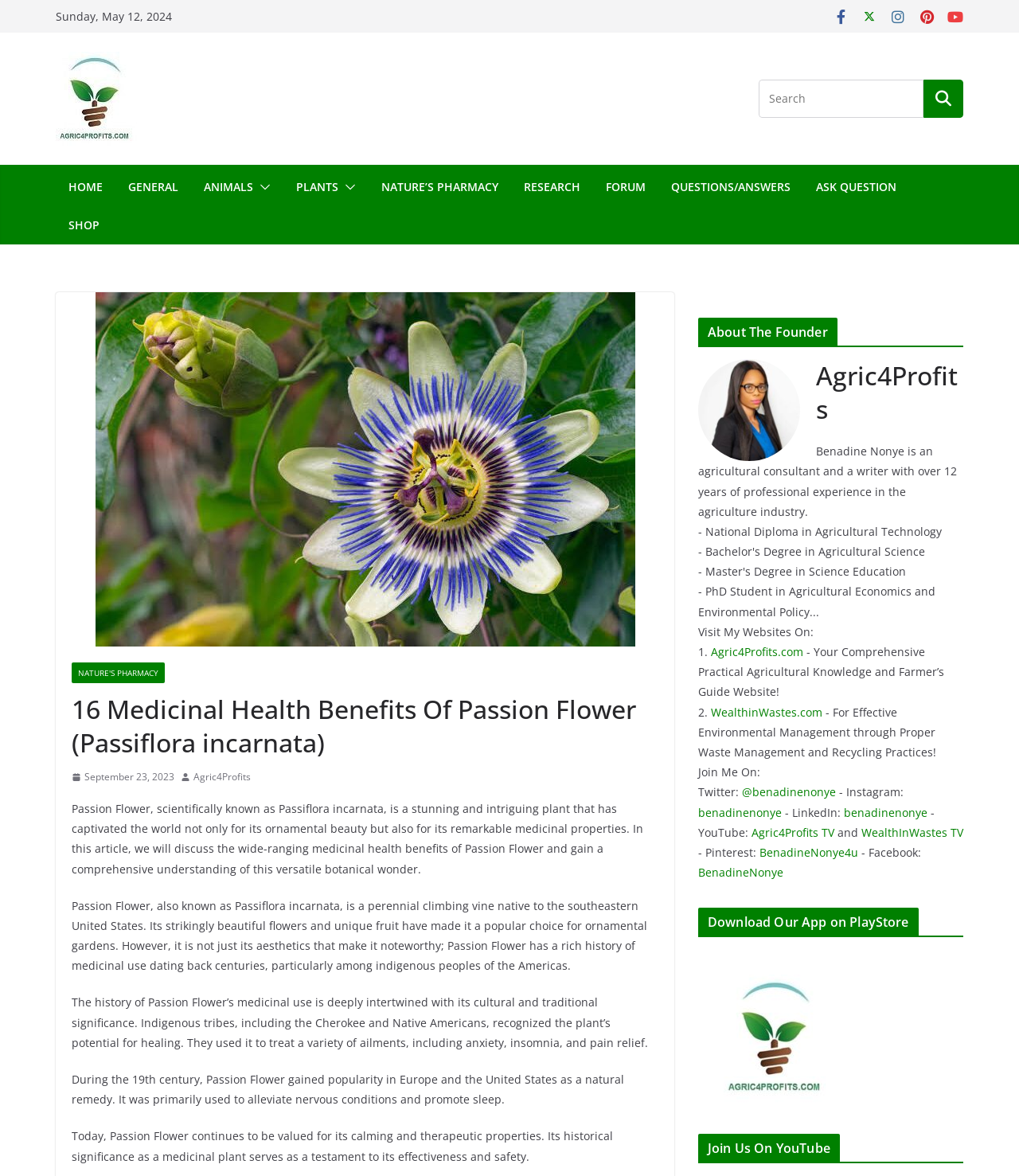What is the name of the TV channel mentioned on the webpage?
Please respond to the question with a detailed and thorough explanation.

I found the name of the TV channel by reading the static text elements on the webpage, which mention 'Agric4Profits TV' as one of the founder's YouTube channels.